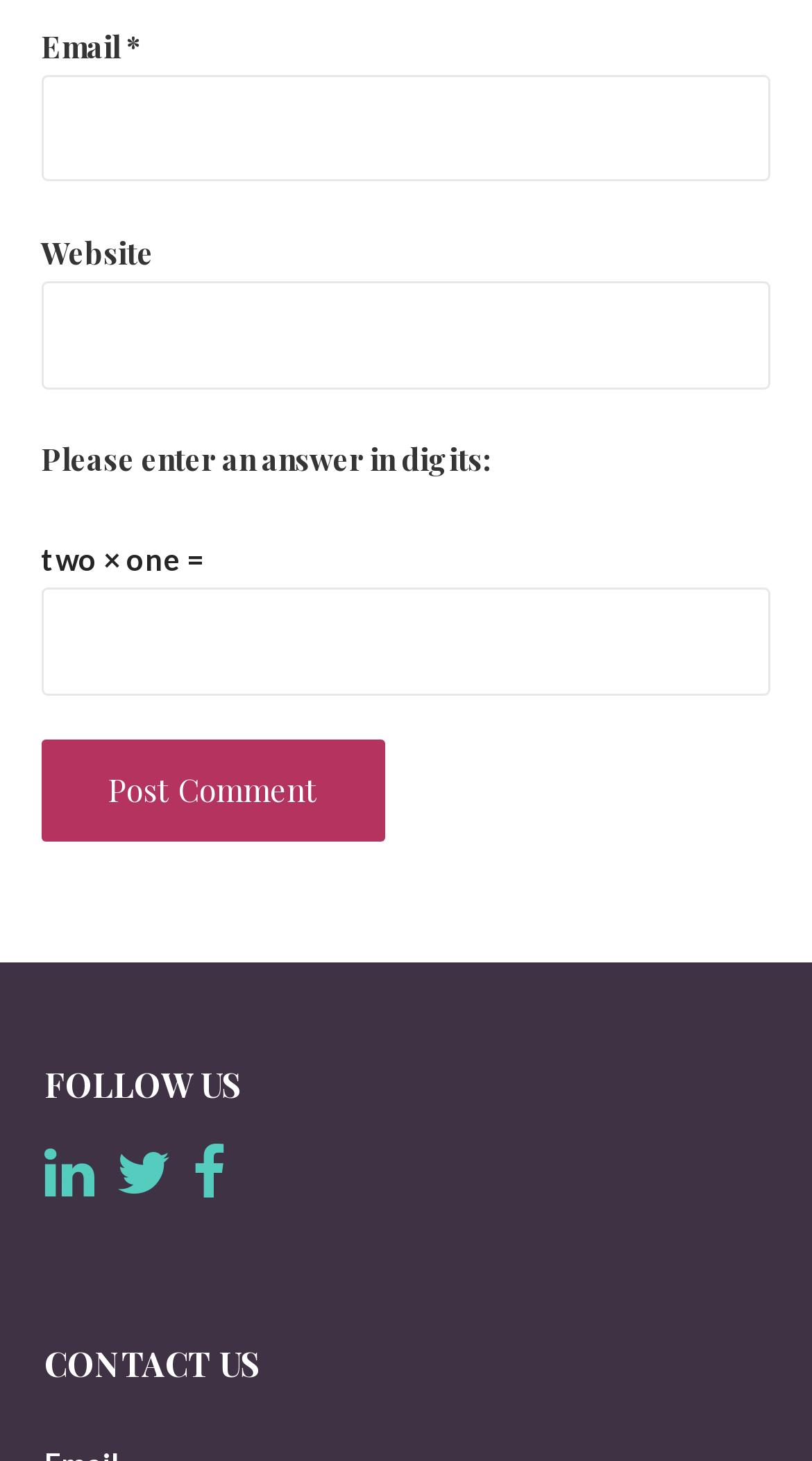How many social media links are present?
Provide a detailed answer to the question, using the image to inform your response.

The complementary section at the bottom of the webpage contains three social media links, represented by icons '', '', and '', which are commonly used to represent Facebook, Twitter, and Instagram respectively.